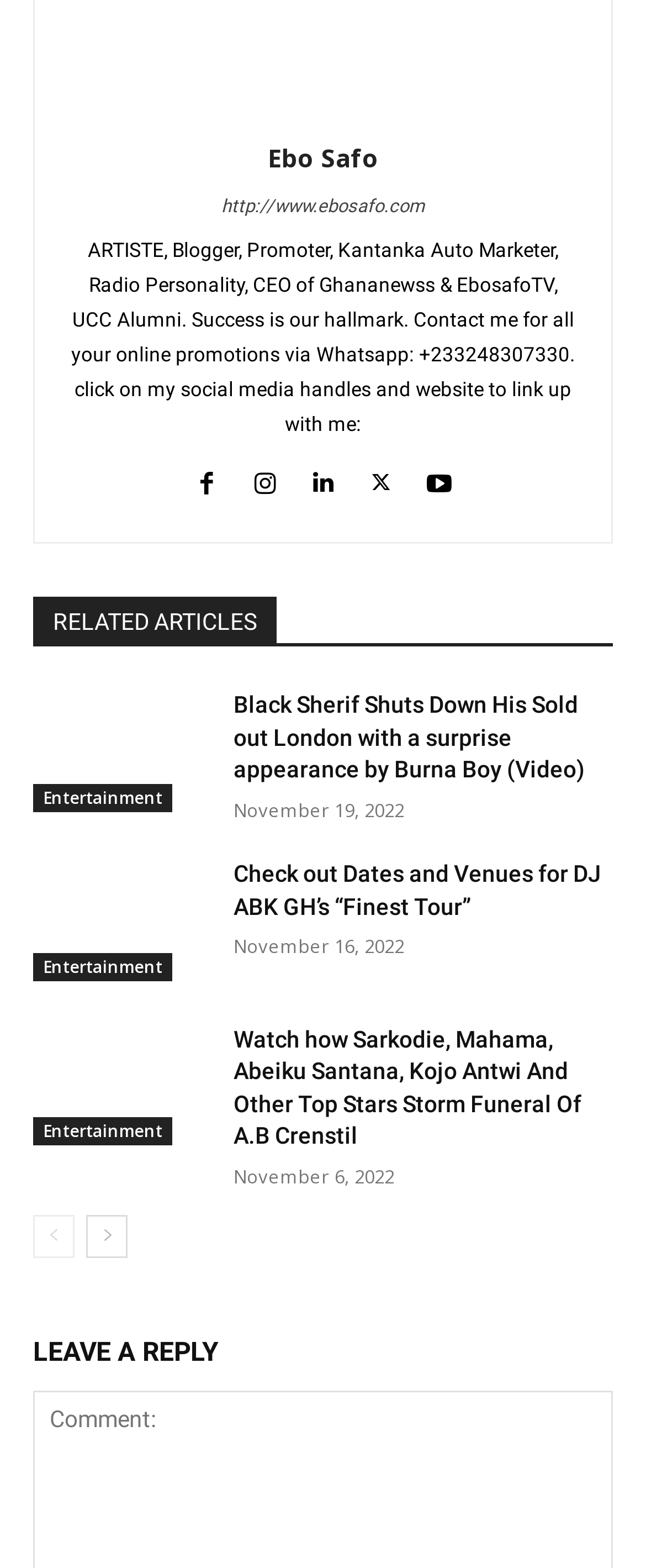What is the category of the article 'Black Sherif Shuts Down His Sold out London with a surprise appearance by Burna Boy (Video)'?
Based on the visual information, provide a detailed and comprehensive answer.

The link 'Entertainment' is located above the heading 'Black Sherif Shuts Down His Sold out London with a surprise appearance by Burna Boy (Video)', indicating that the article belongs to the entertainment category.